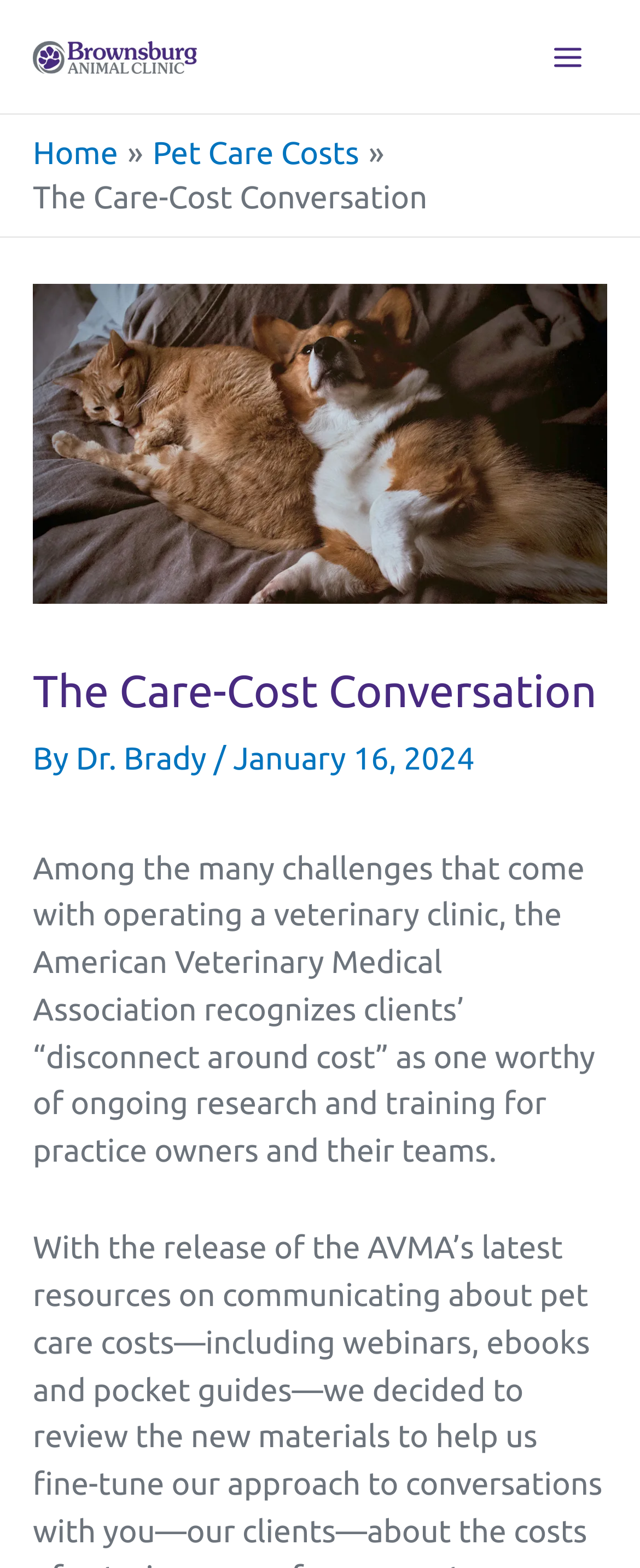Identify the bounding box of the UI element that matches this description: "Home".

[0.051, 0.086, 0.185, 0.109]